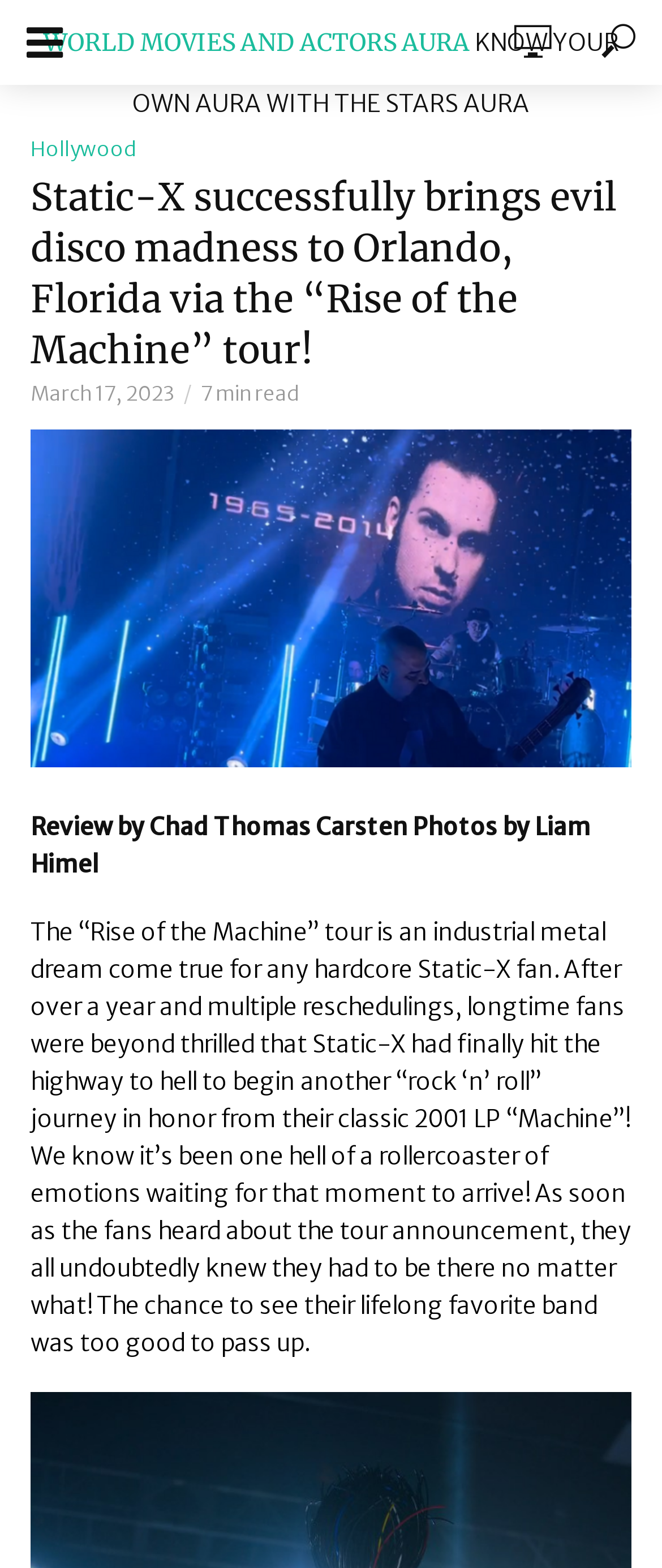Answer succinctly with a single word or phrase:
What is the name of the band on tour?

Static-X